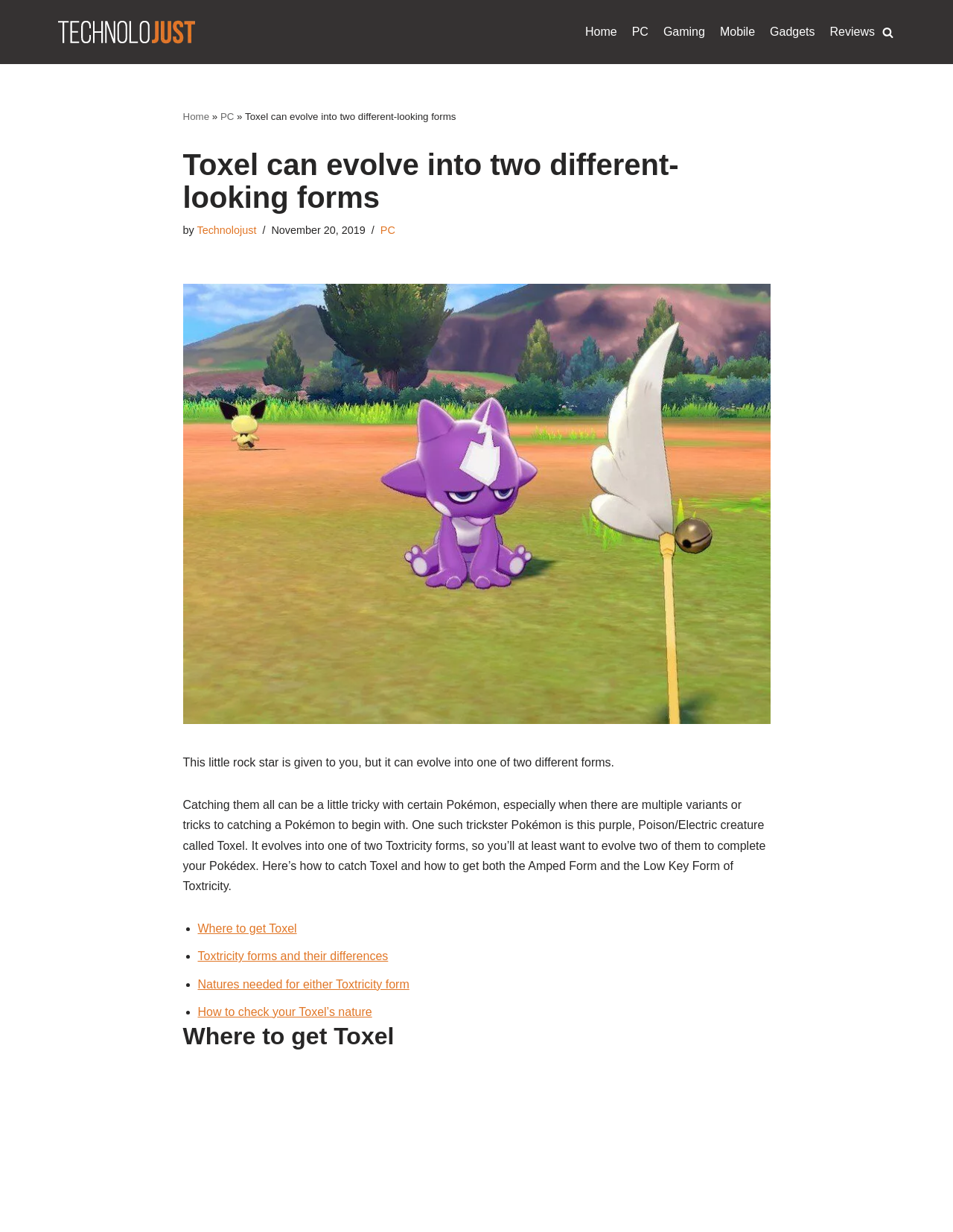Please provide a comprehensive answer to the question based on the screenshot: What is the name of the Pokémon that can evolve into two different forms?

Based on the webpage content, specifically the heading 'Toxel can evolve into two different-looking forms' and the text 'This little rock star is given to you, but it can evolve into one of two different forms.', we can conclude that the Pokémon that can evolve into two different forms is Toxel.